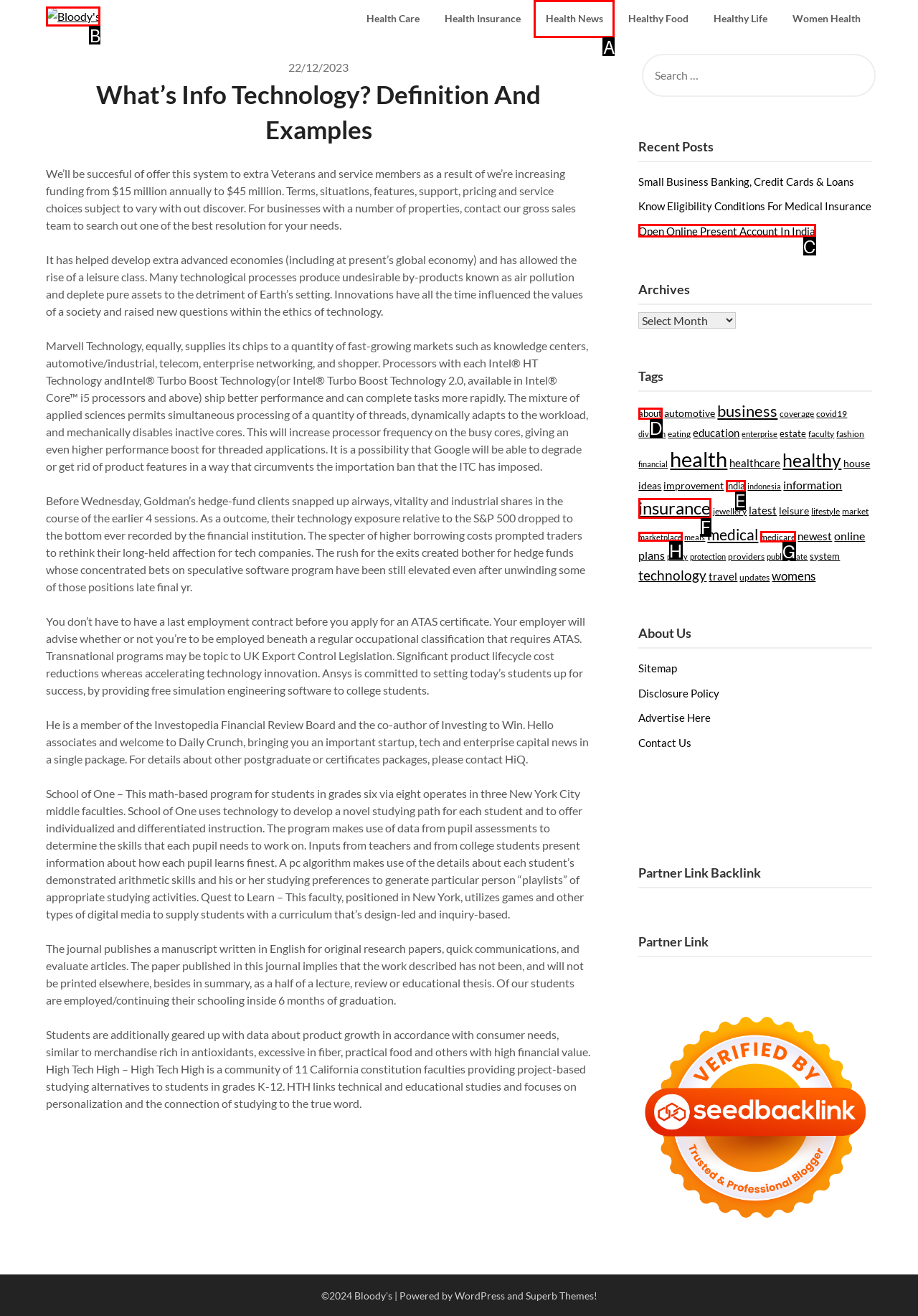To execute the task: Click on the 'Bloody's' link, which one of the highlighted HTML elements should be clicked? Answer with the option's letter from the choices provided.

B